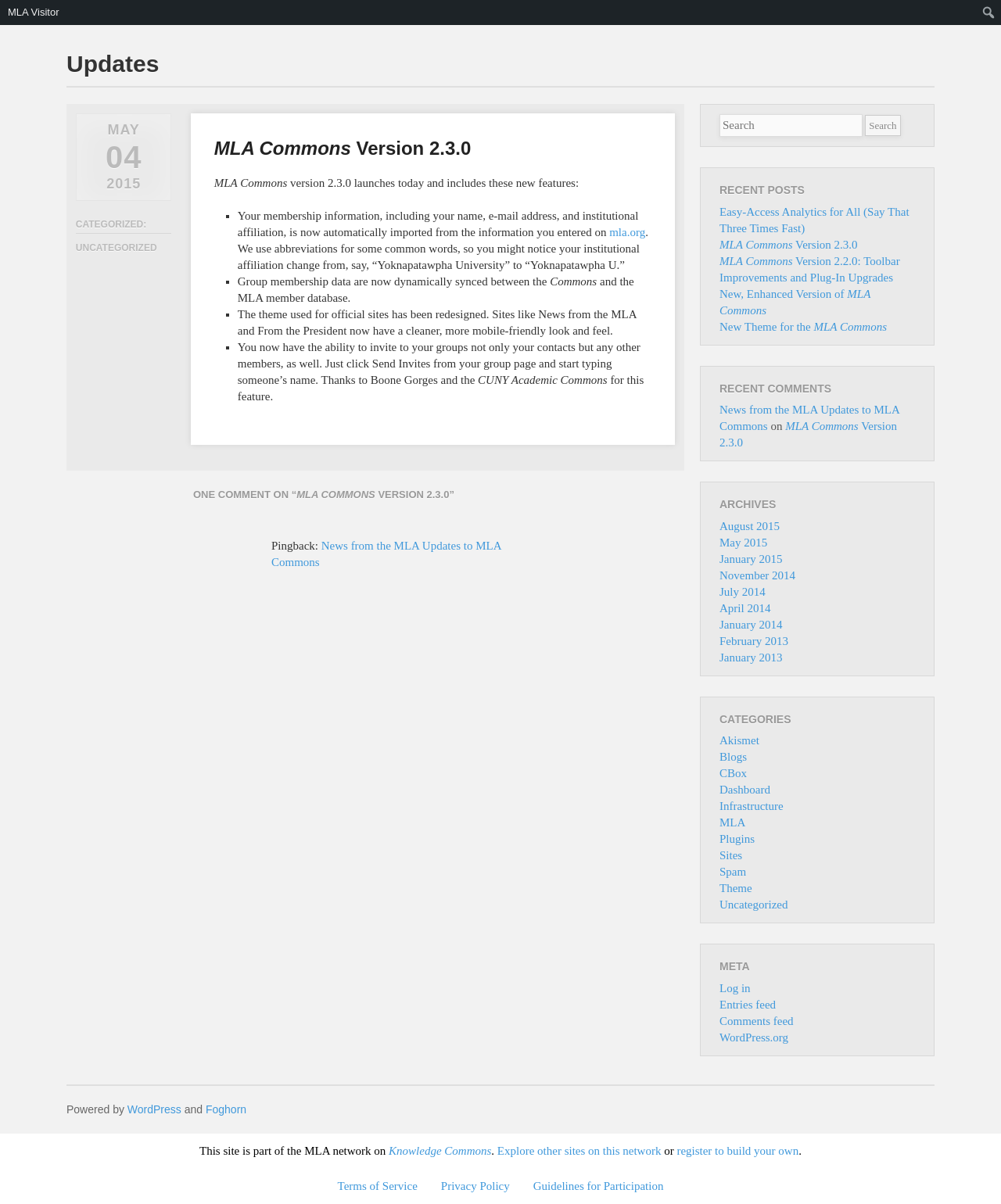Locate the bounding box coordinates of the element that needs to be clicked to carry out the instruction: "Search for something". The coordinates should be given as four float numbers ranging from 0 to 1, i.e., [left, top, right, bottom].

[0.719, 0.095, 0.862, 0.114]